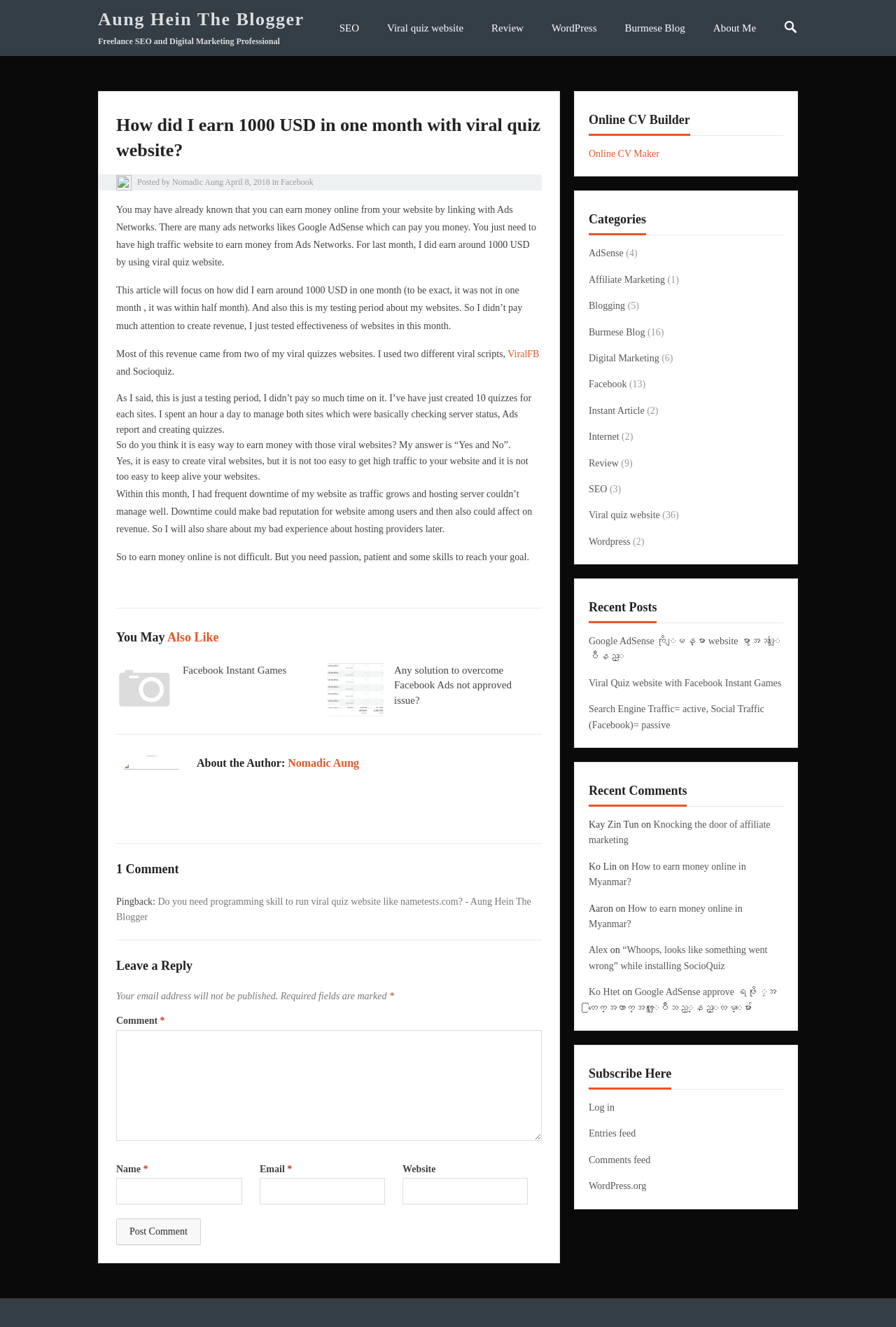Find the bounding box coordinates for the element that must be clicked to complete the instruction: "Read about how to earn money online with viral quiz websites". The coordinates should be four float numbers between 0 and 1, indicated as [left, top, right, bottom].

[0.13, 0.154, 0.598, 0.202]